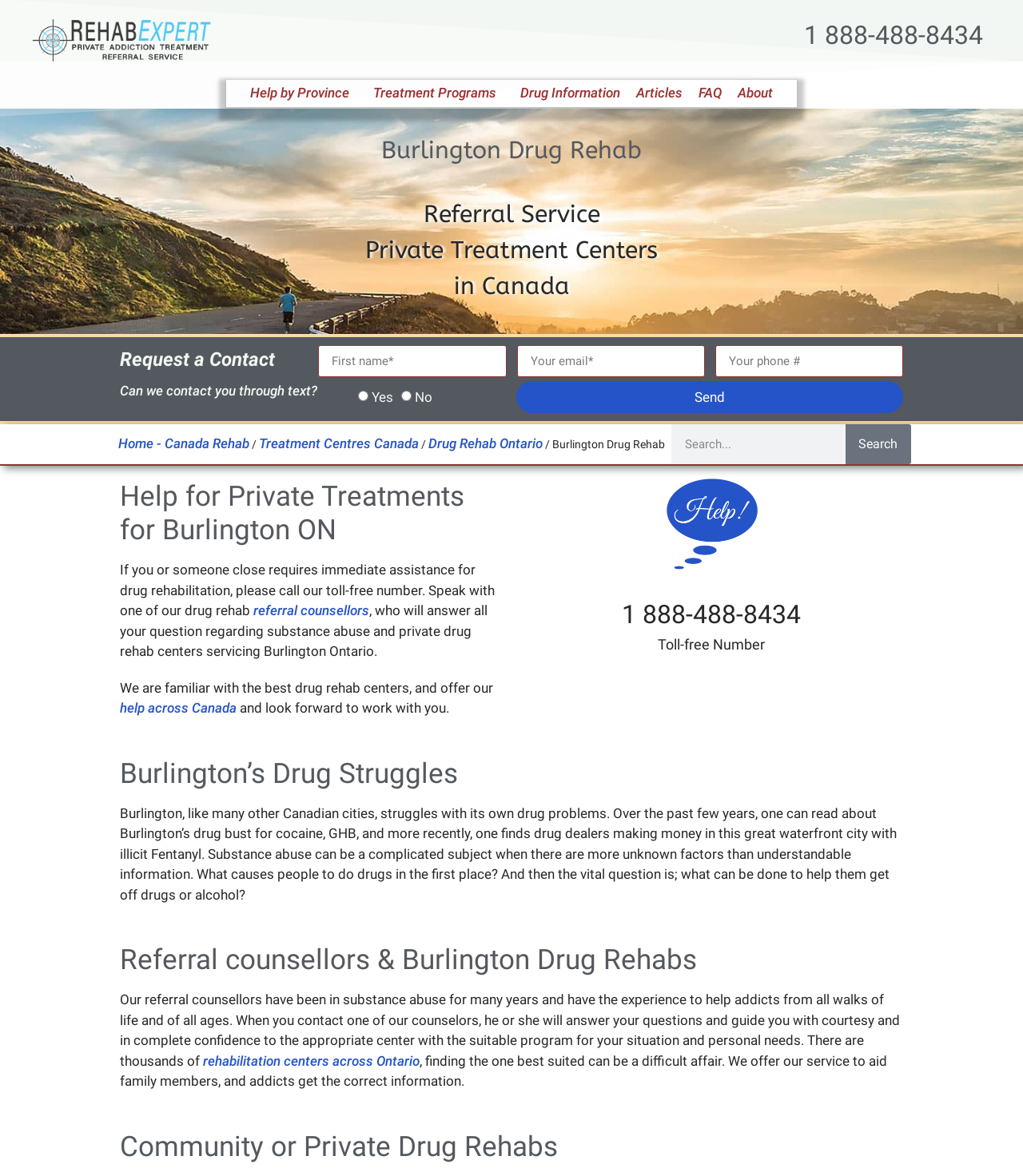Determine the bounding box coordinates of the region I should click to achieve the following instruction: "Request a contact for private treatment centers". Ensure the bounding box coordinates are four float numbers between 0 and 1, i.e., [left, top, right, bottom].

[0.117, 0.296, 0.269, 0.315]